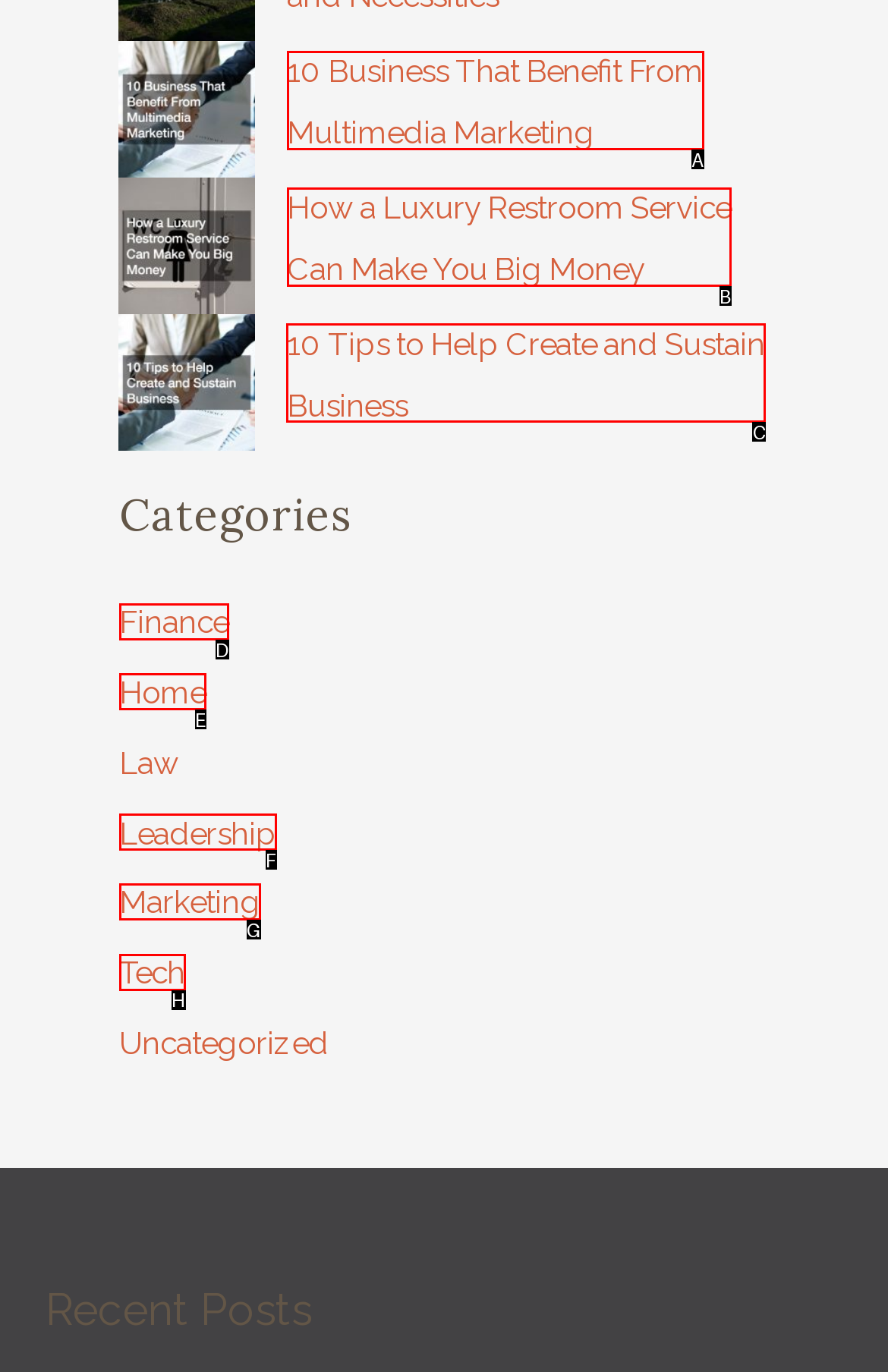Determine the letter of the element to click to accomplish this task: Read '10 Tips to Help Create and Sustain Business'. Respond with the letter.

C